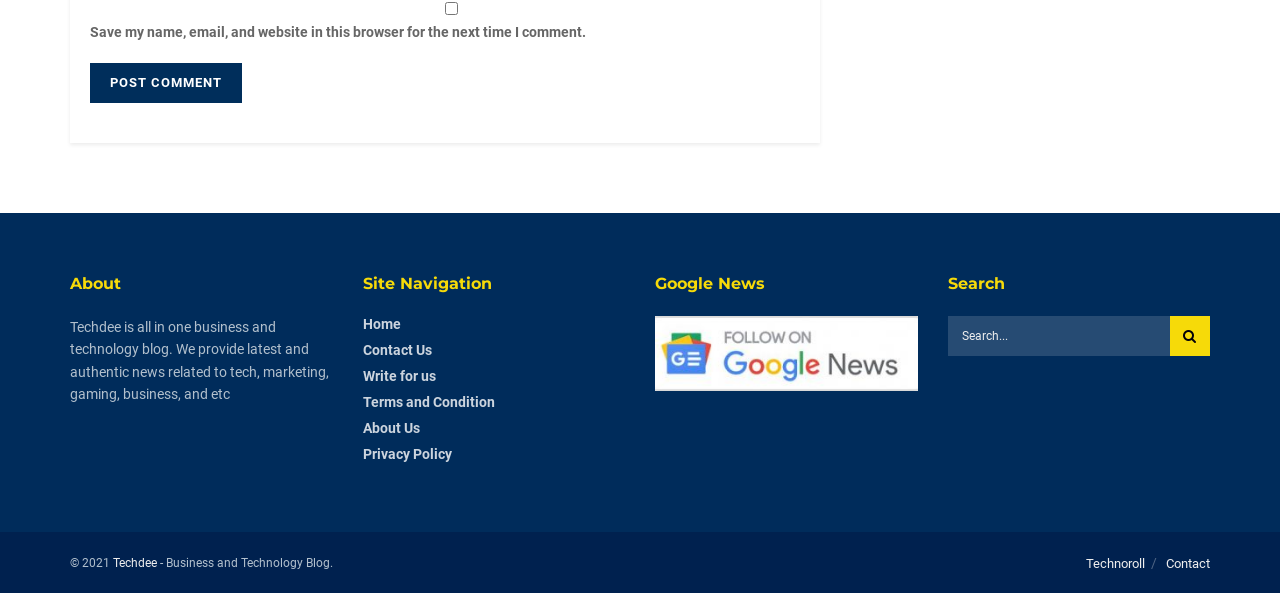Identify the bounding box coordinates of the element to click to follow this instruction: 'Search for something'. Ensure the coordinates are four float values between 0 and 1, provided as [left, top, right, bottom].

[0.74, 0.532, 0.945, 0.6]